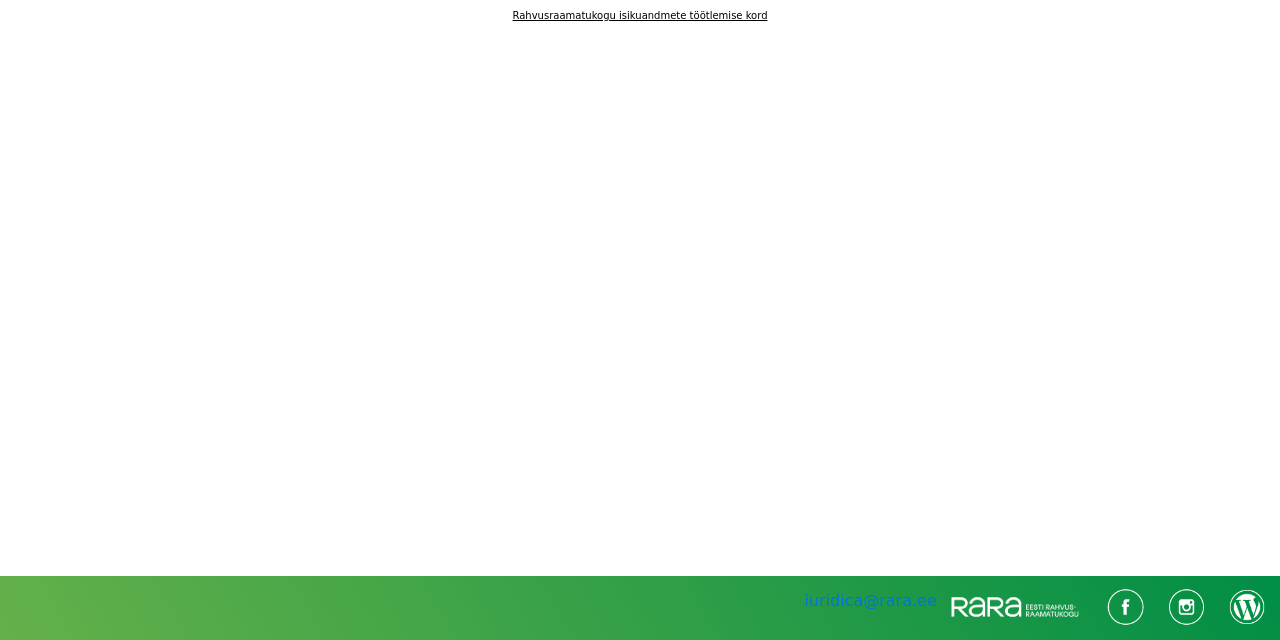Identify the bounding box of the UI element that matches this description: "parent_node: iuridica@rara.ee".

[0.909, 0.923, 0.953, 0.952]